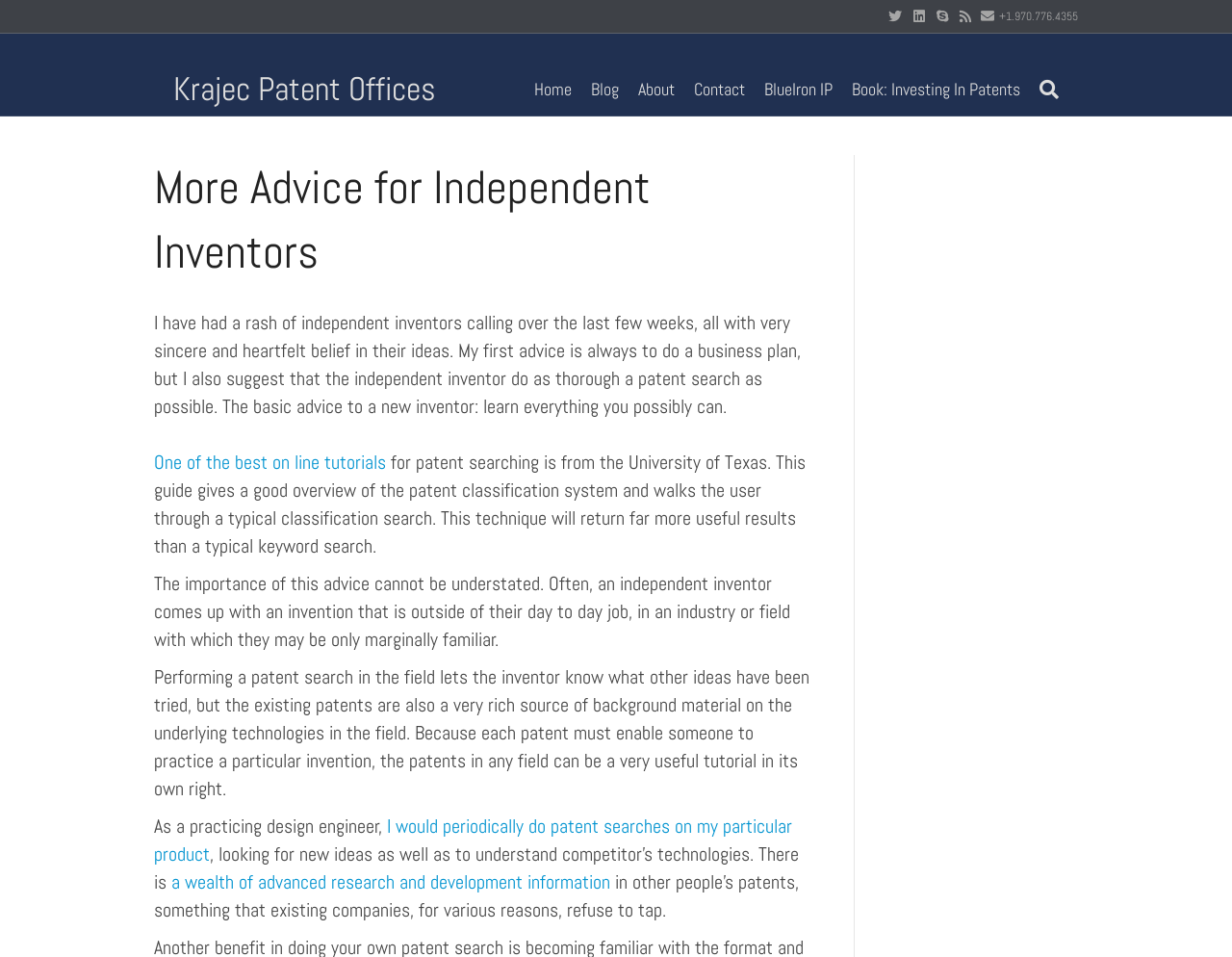Pinpoint the bounding box coordinates of the area that should be clicked to complete the following instruction: "Visit Krajec Patent Offices website". The coordinates must be given as four float numbers between 0 and 1, i.e., [left, top, right, bottom].

[0.125, 0.068, 0.363, 0.118]